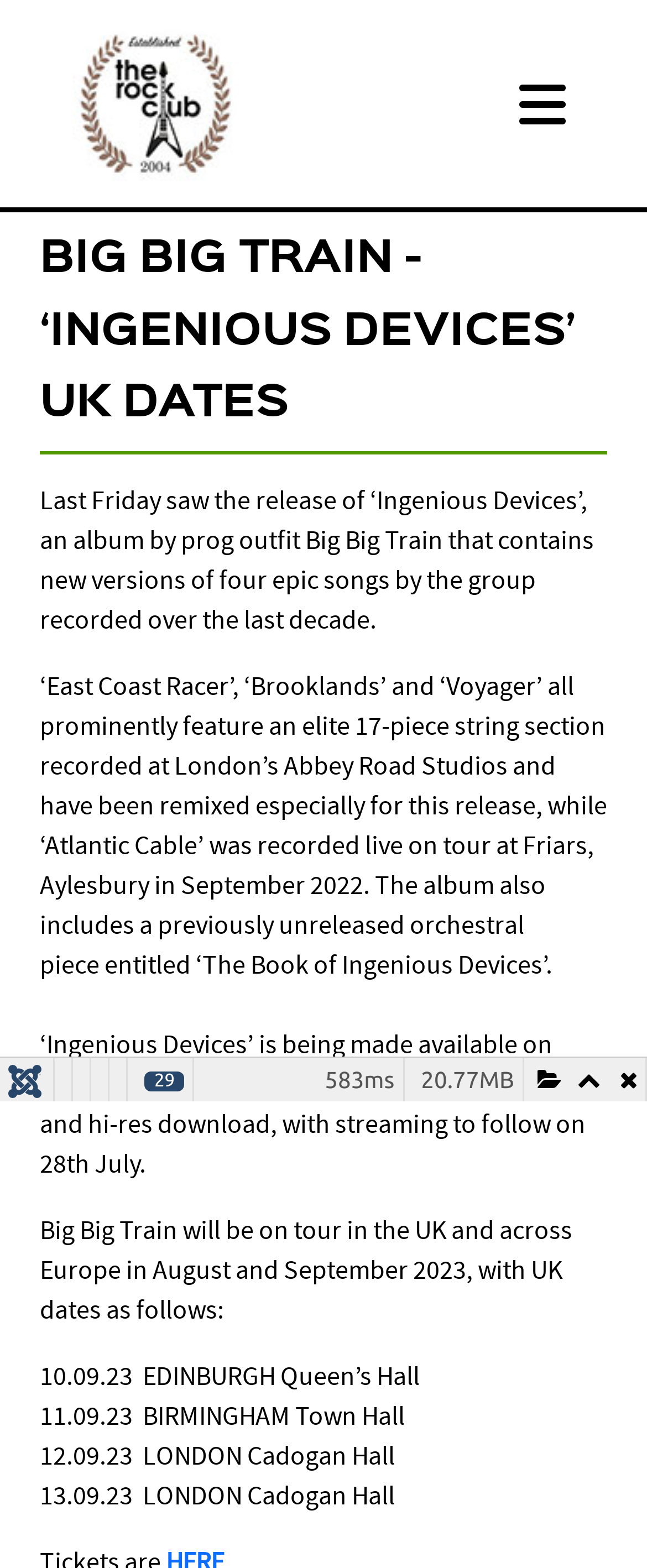Given the element description: "aria-label="Toggle navigation"", predict the bounding box coordinates of this UI element. The coordinates must be four float numbers between 0 and 1, given as [left, top, right, bottom].

[0.769, 0.044, 0.908, 0.088]